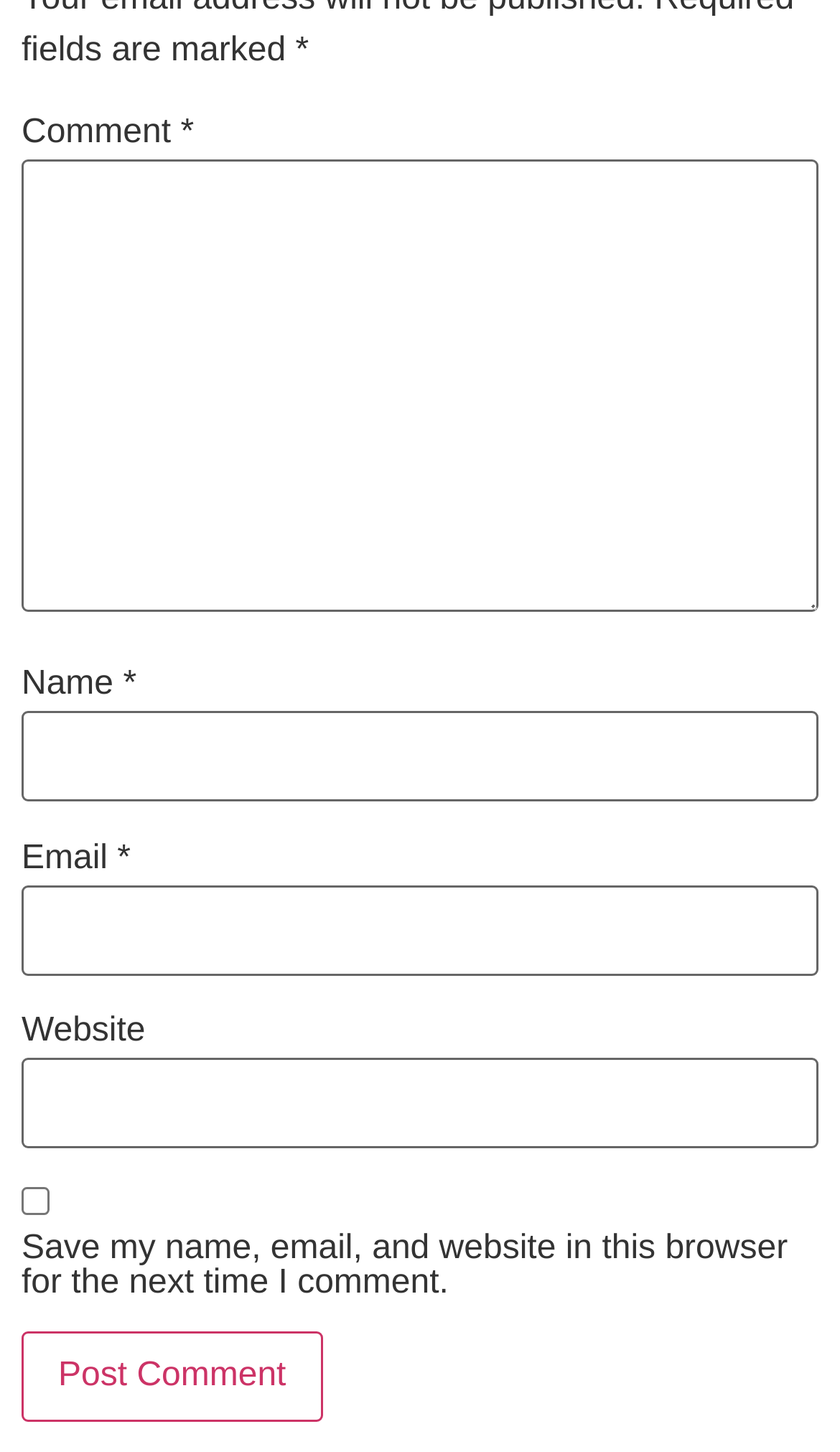What is the button at the bottom of the page for?
Please provide a comprehensive answer to the question based on the webpage screenshot.

The button is located at the bottom of the page and has the text 'Post Comment'. This suggests that its purpose is to submit the user's comment after filling in the required fields.